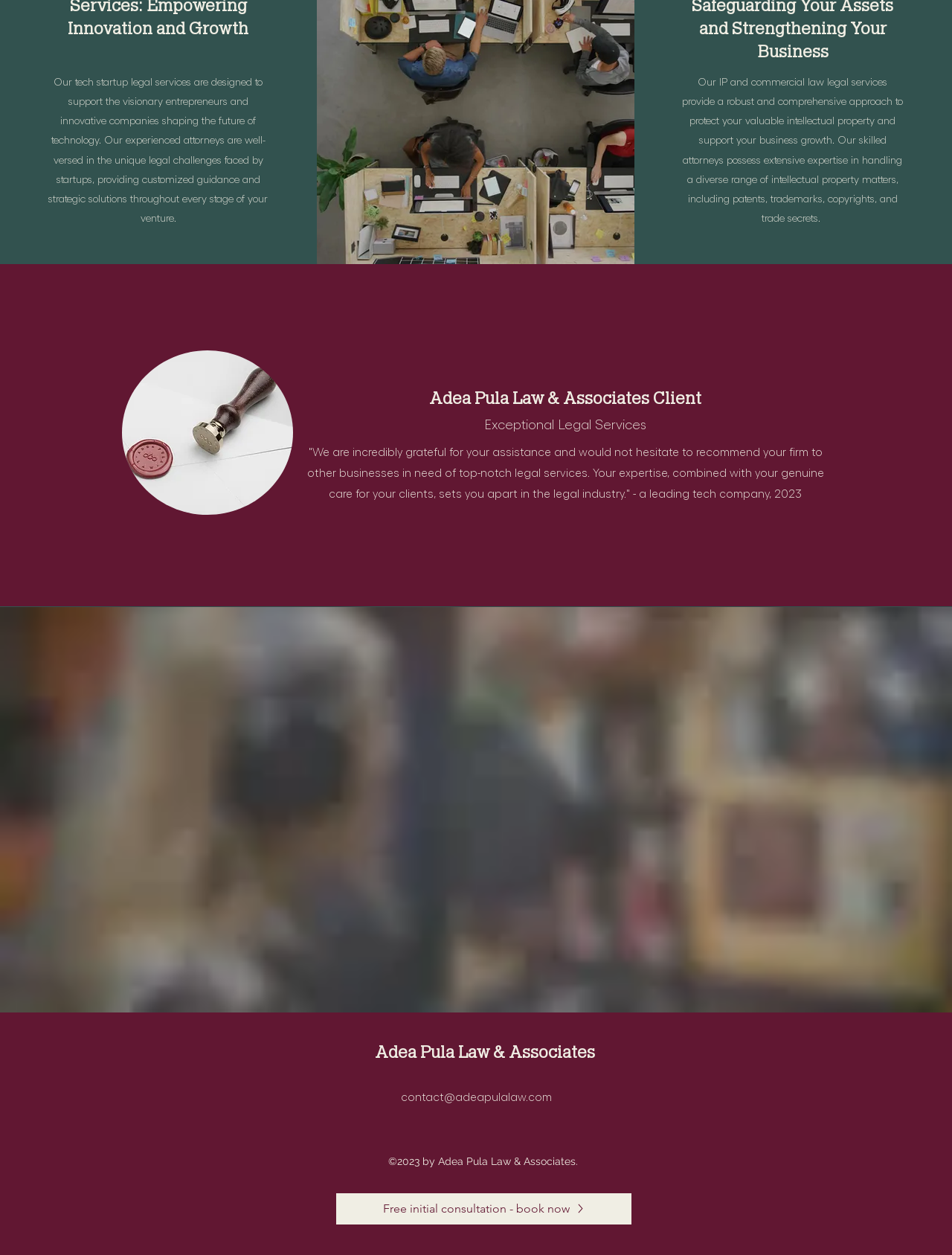What is the purpose of the button at the bottom of the page?
Ensure your answer is thorough and detailed.

The button at the bottom of the page has the text 'Free initial consultation - book now', which suggests that its purpose is to allow users to book a free initial consultation with the law firm.